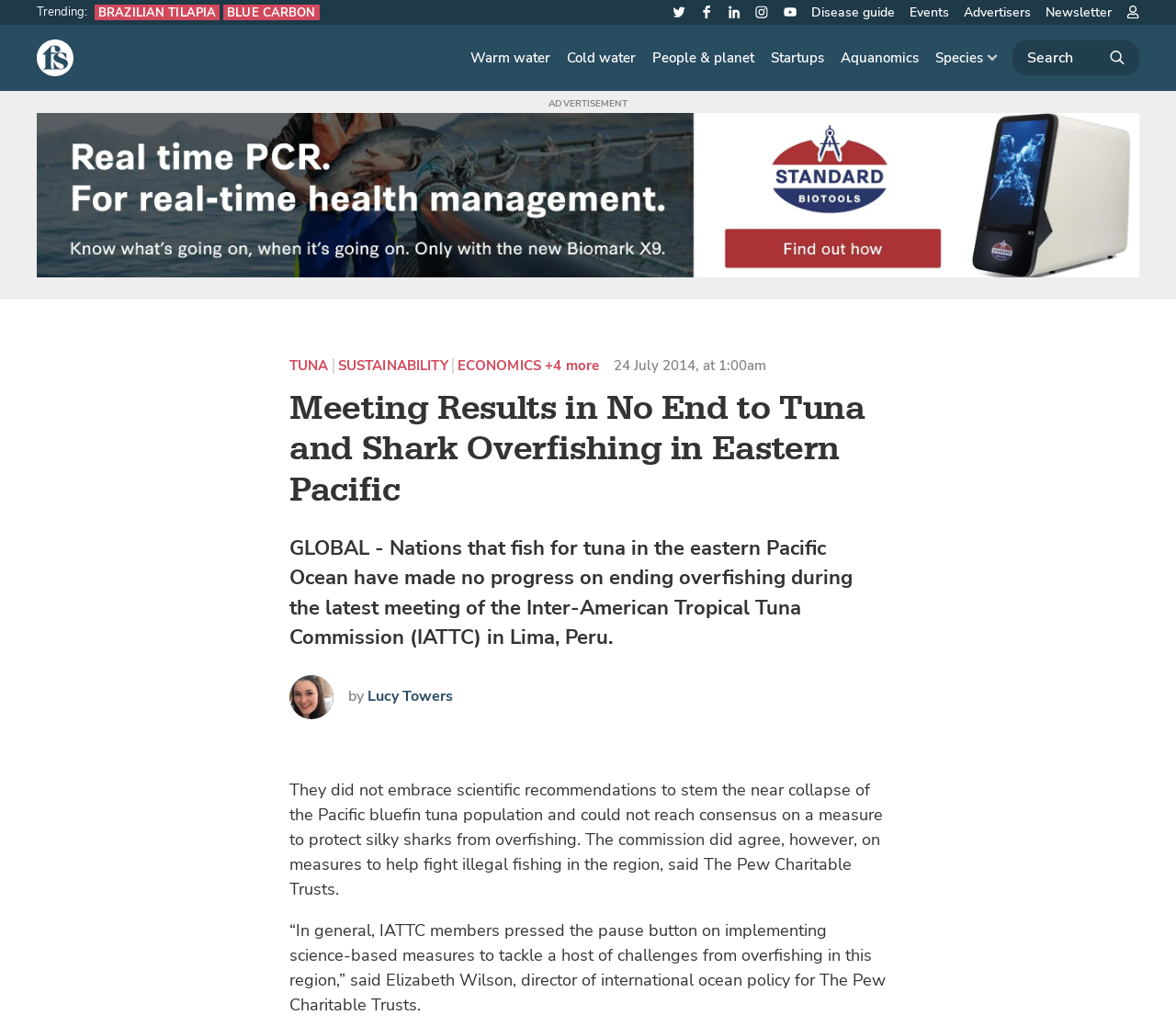Ascertain the bounding box coordinates for the UI element detailed here: "parent_node: COPY LINK". The coordinates should be provided as [left, top, right, bottom] with each value being a float between 0 and 1.

None